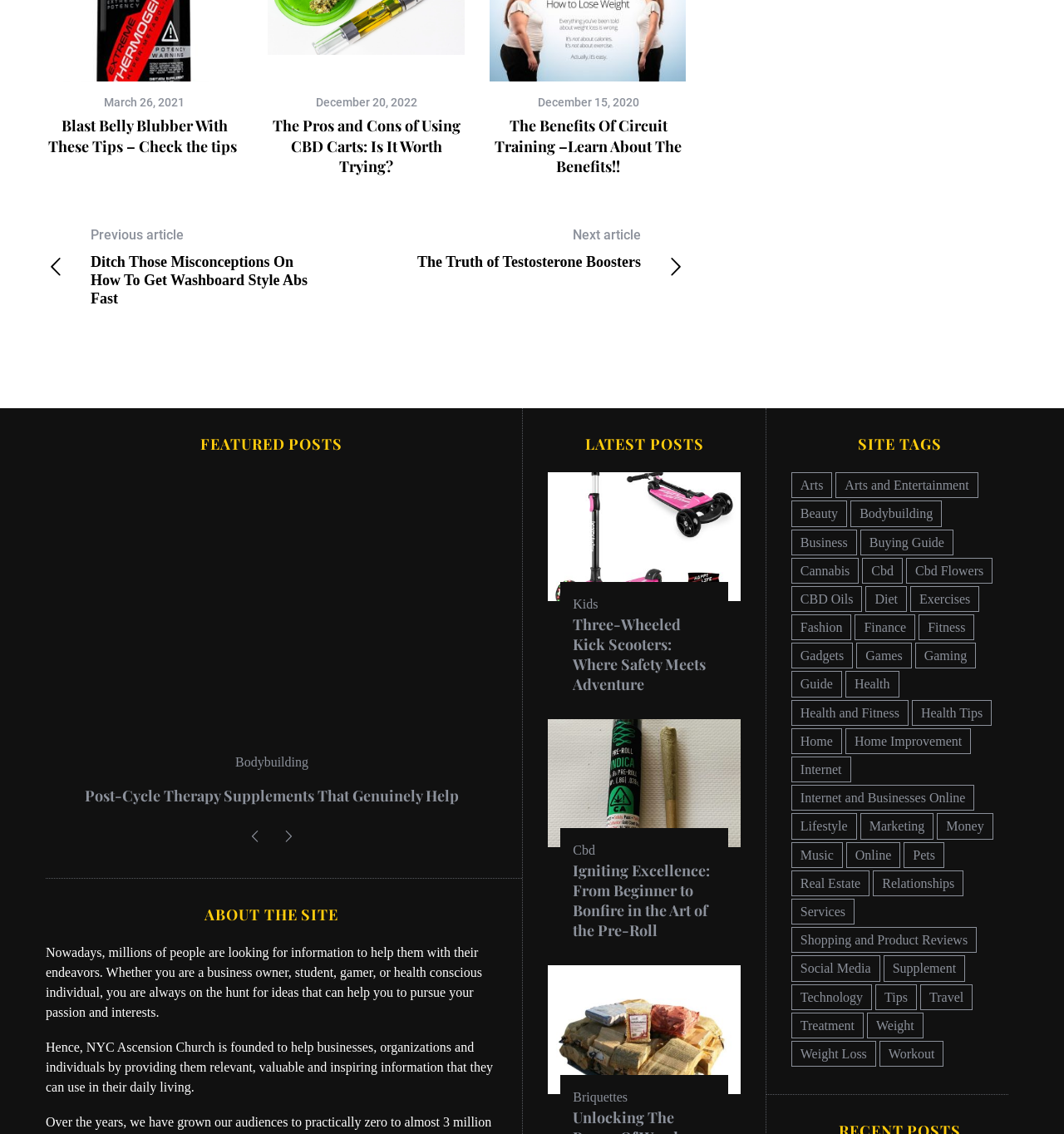Identify the bounding box of the UI element described as follows: "Gaming". Provide the coordinates as four float numbers in the range of 0 to 1 [left, top, right, bottom].

[0.649, 0.662, 0.712, 0.682]